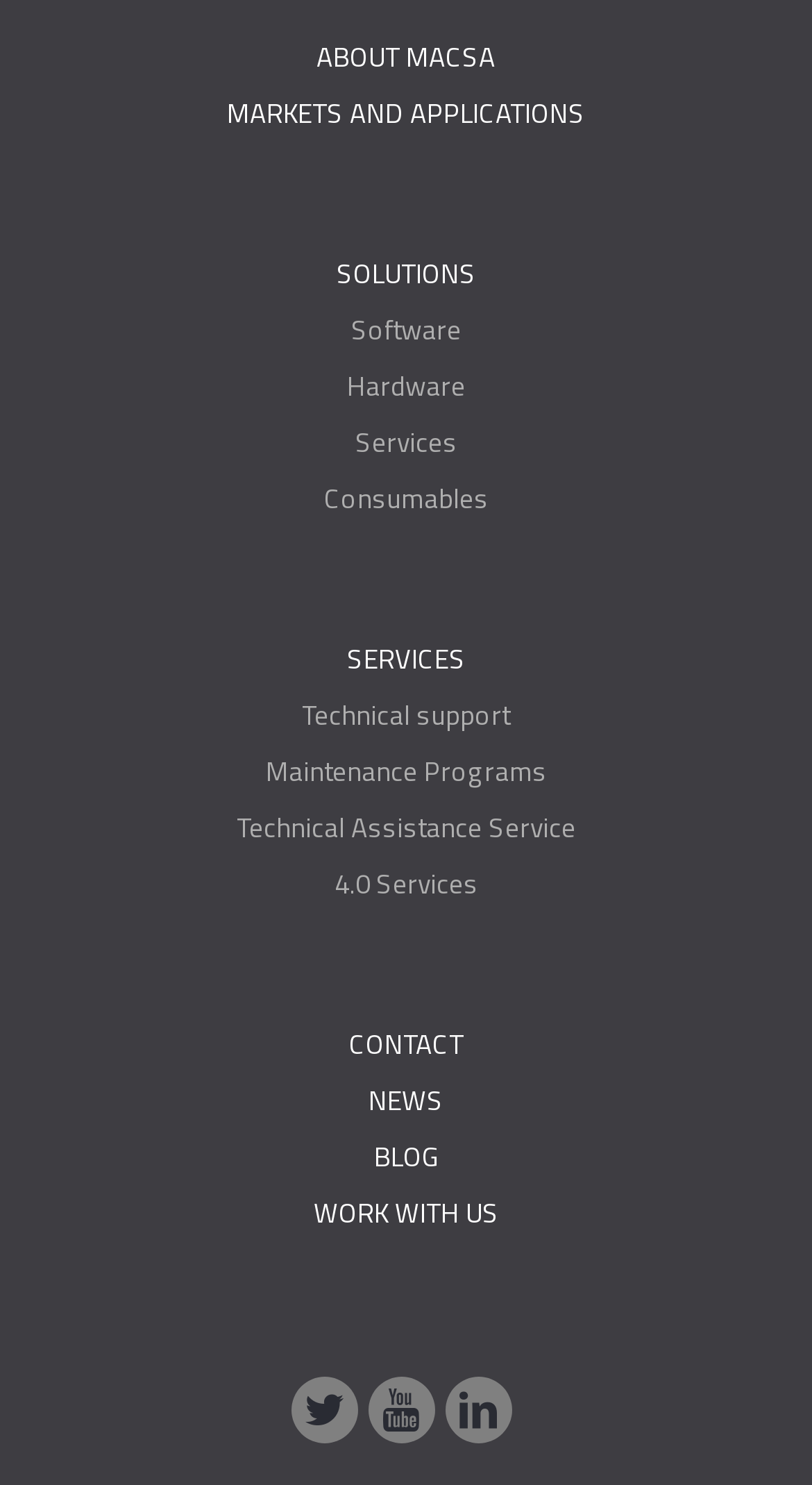Determine the bounding box coordinates of the element's region needed to click to follow the instruction: "contact us". Provide these coordinates as four float numbers between 0 and 1, formatted as [left, top, right, bottom].

[0.085, 0.691, 0.915, 0.715]